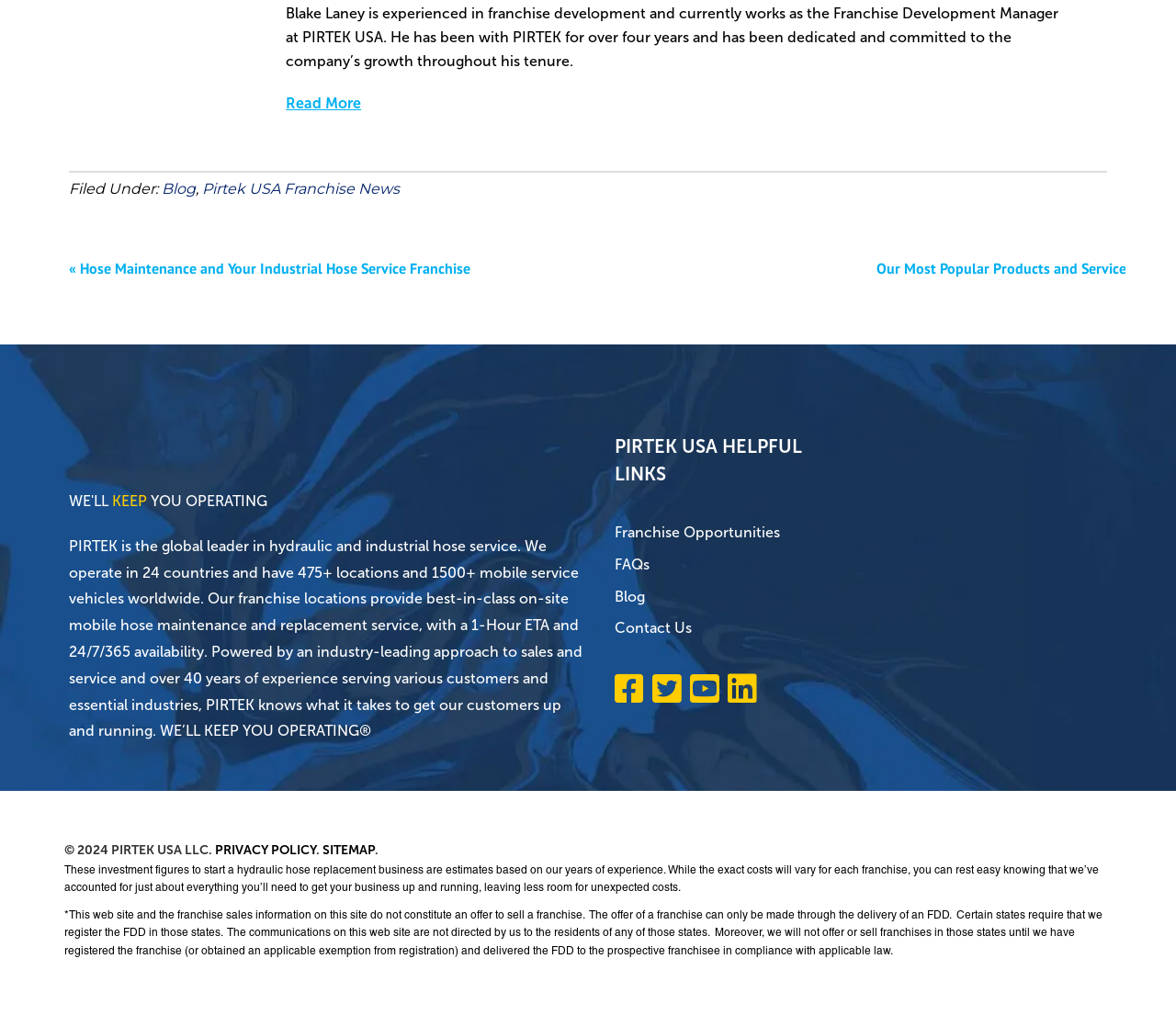What is Blake Laney's job title?
Please provide a single word or phrase based on the screenshot.

Franchise Development Manager